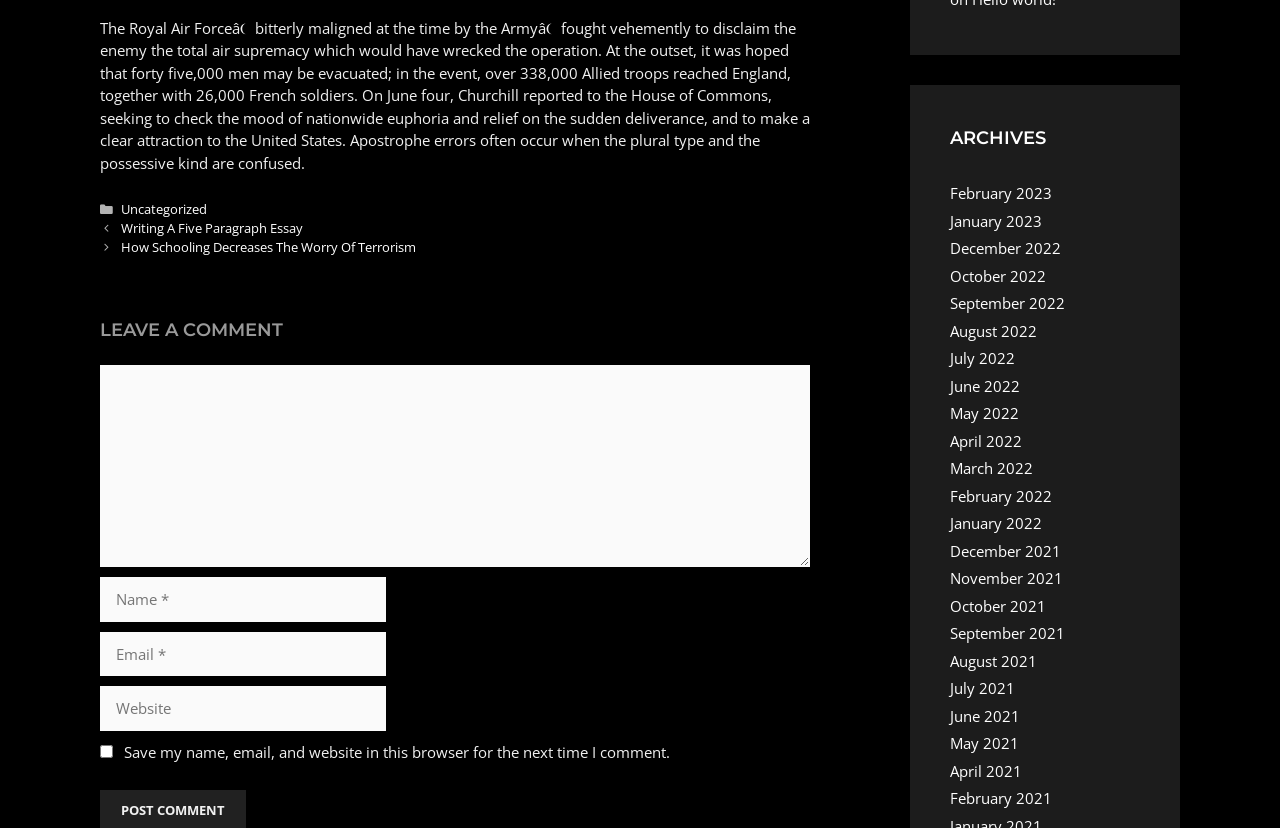Please mark the bounding box coordinates of the area that should be clicked to carry out the instruction: "View archives for February 2023".

[0.742, 0.221, 0.822, 0.246]